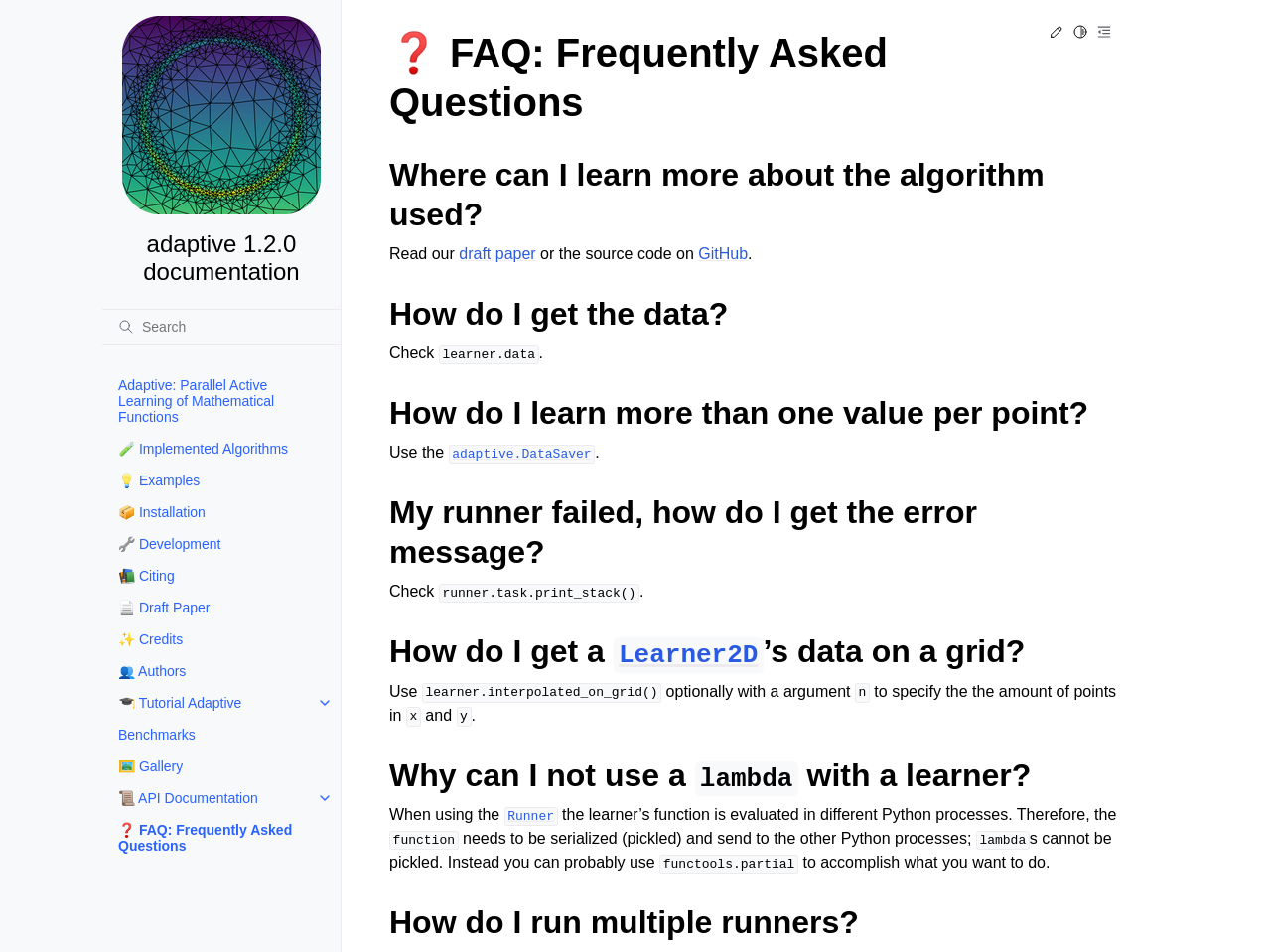Find the bounding box coordinates of the area that needs to be clicked in order to achieve the following instruction: "Toggle light/dark/auto color theme". The coordinates should be specified as four float numbers between 0 and 1, i.e., [left, top, right, bottom].

[0.844, 0.025, 0.856, 0.042]